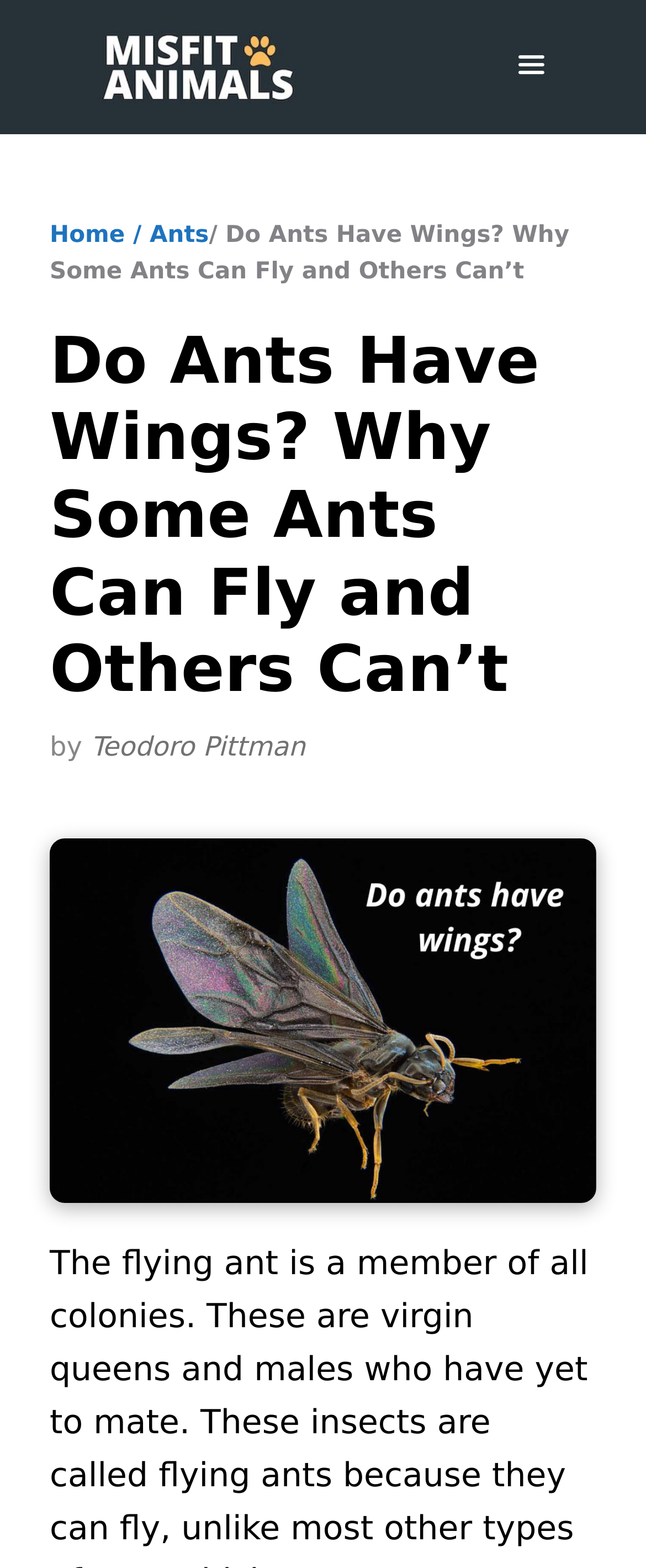Find the bounding box coordinates for the element described here: "alt="Misfit Animals"".

[0.103, 0.028, 0.513, 0.054]